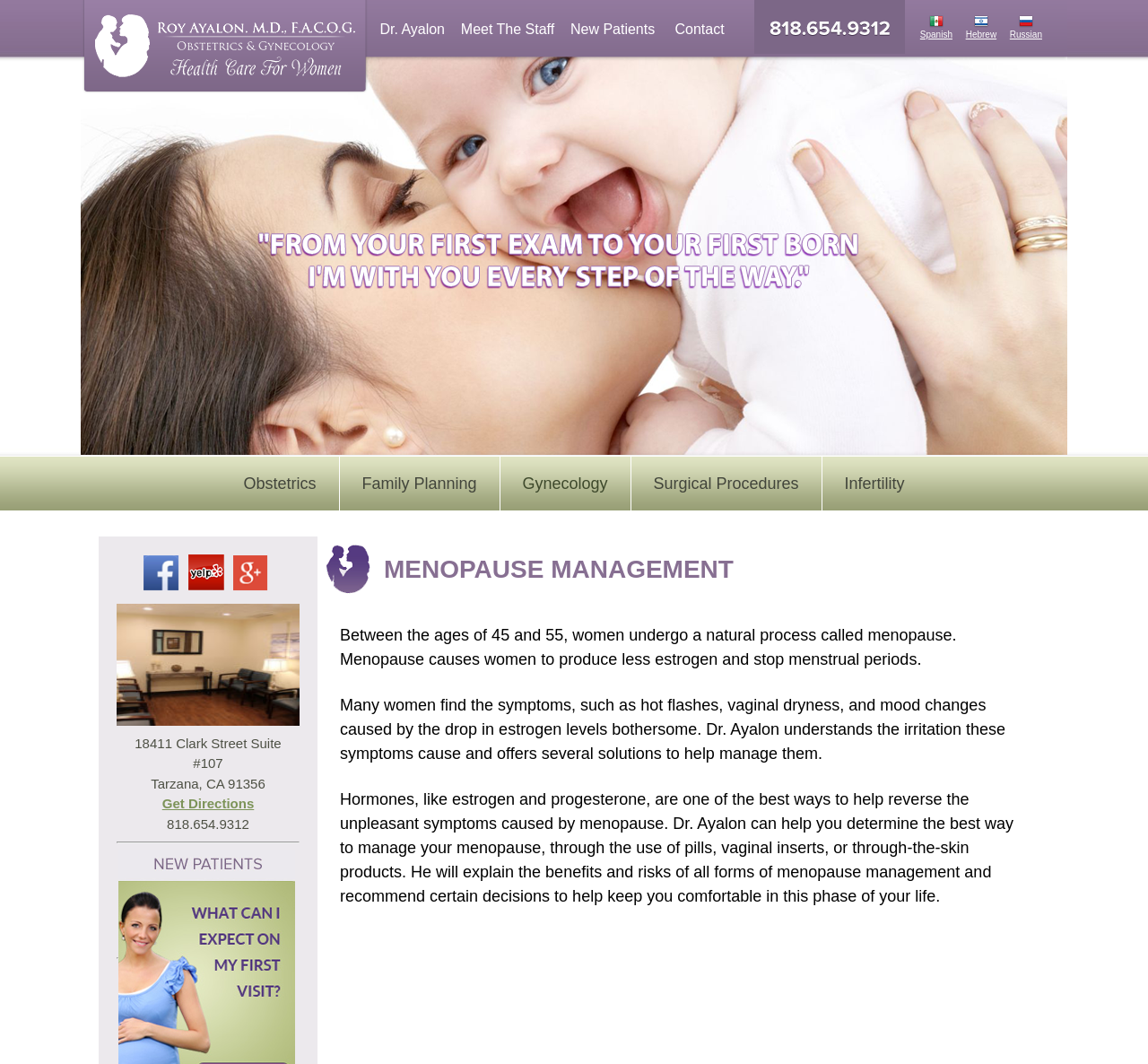Refer to the screenshot and give an in-depth answer to this question: What is the phone number of Dr. Ayalon's office?

The phone number is mentioned in the static text '818.654.9312' which provides the contact number of Dr. Ayalon's office.